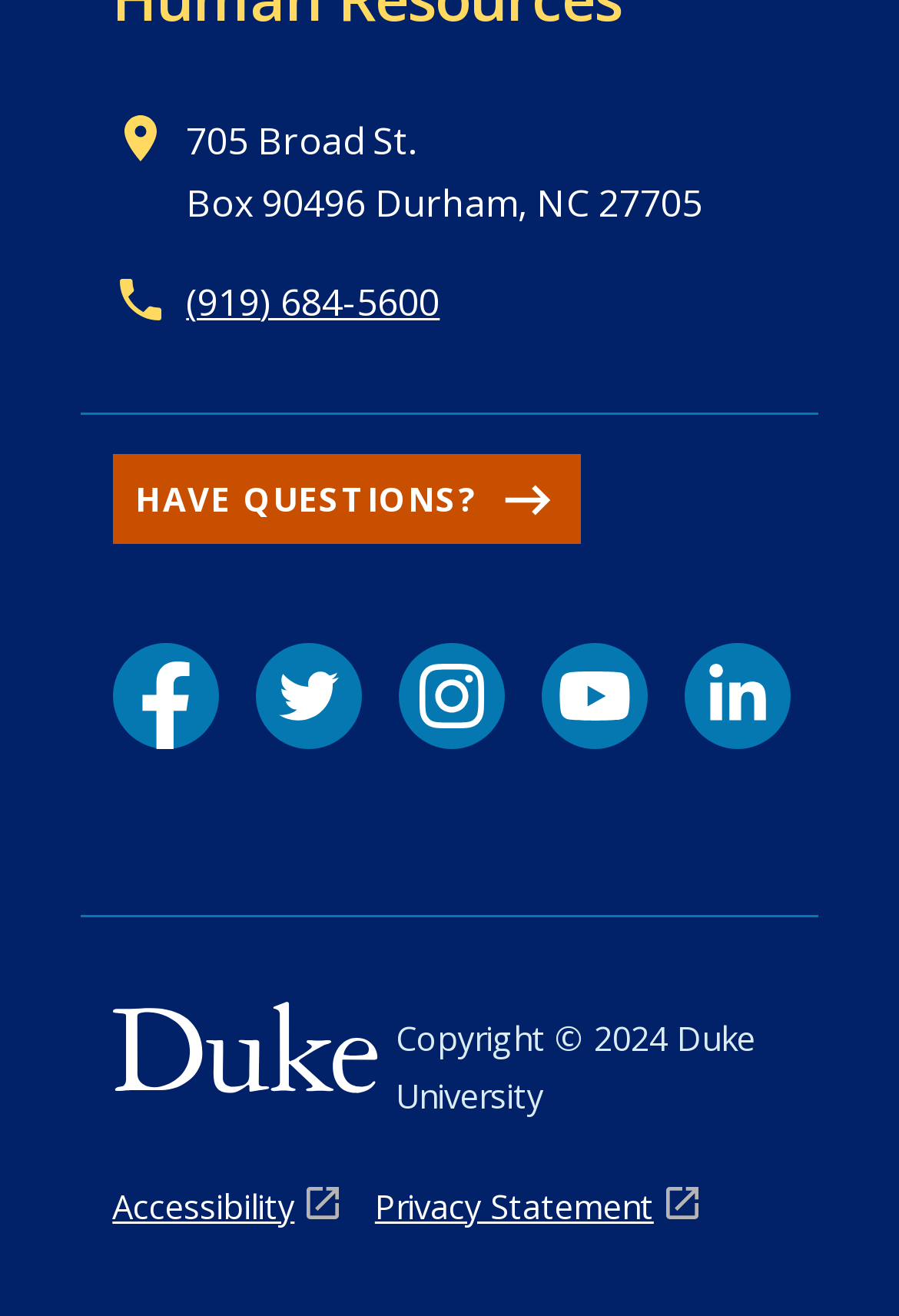Can you find the bounding box coordinates for the element that needs to be clicked to execute this instruction: "Visit the Facebook page"? The coordinates should be given as four float numbers between 0 and 1, i.e., [left, top, right, bottom].

[0.125, 0.489, 0.243, 0.569]